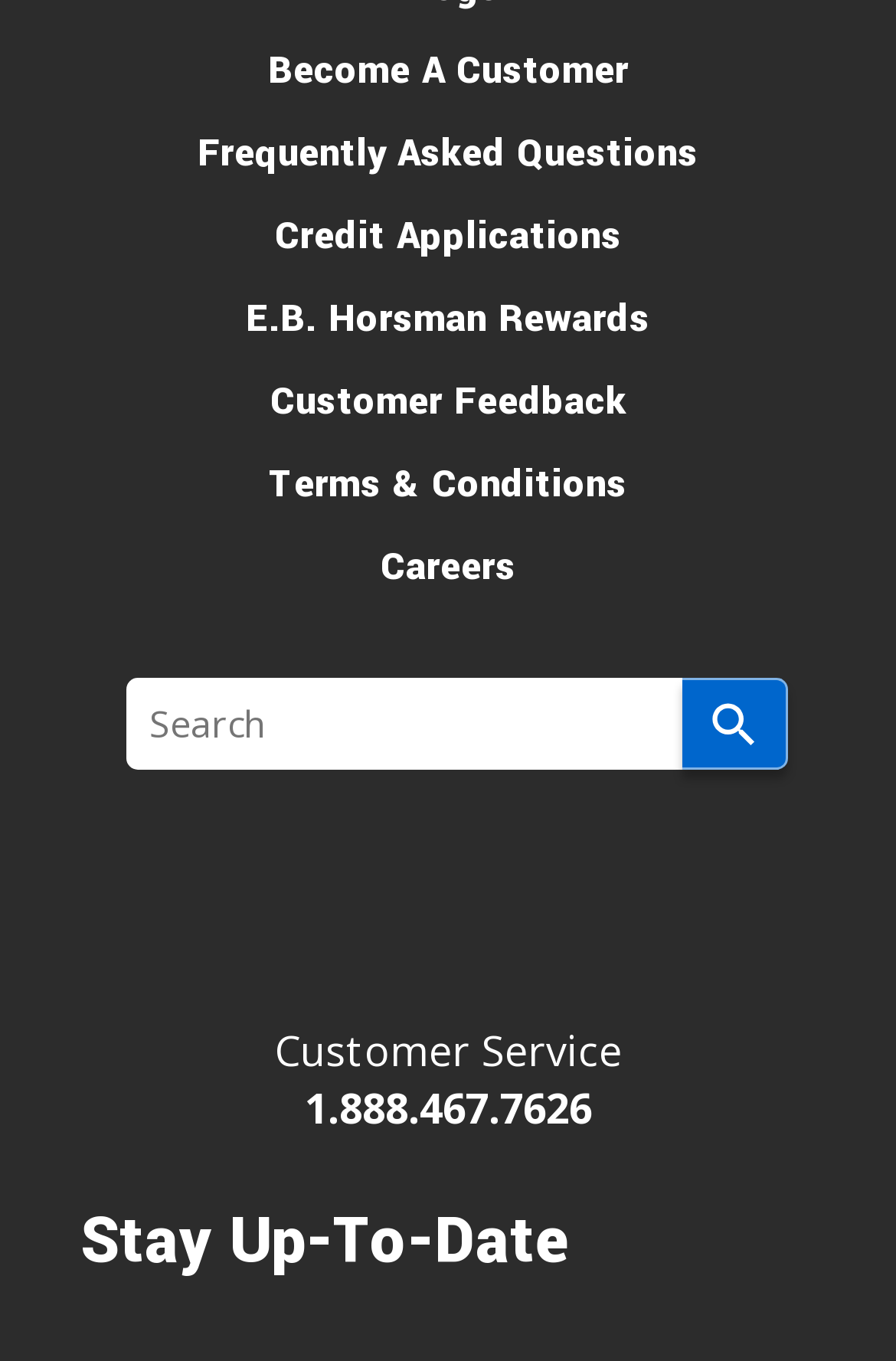Please determine the bounding box coordinates of the element's region to click in order to carry out the following instruction: "Read the blog post". The coordinates should be four float numbers between 0 and 1, i.e., [left, top, right, bottom].

None